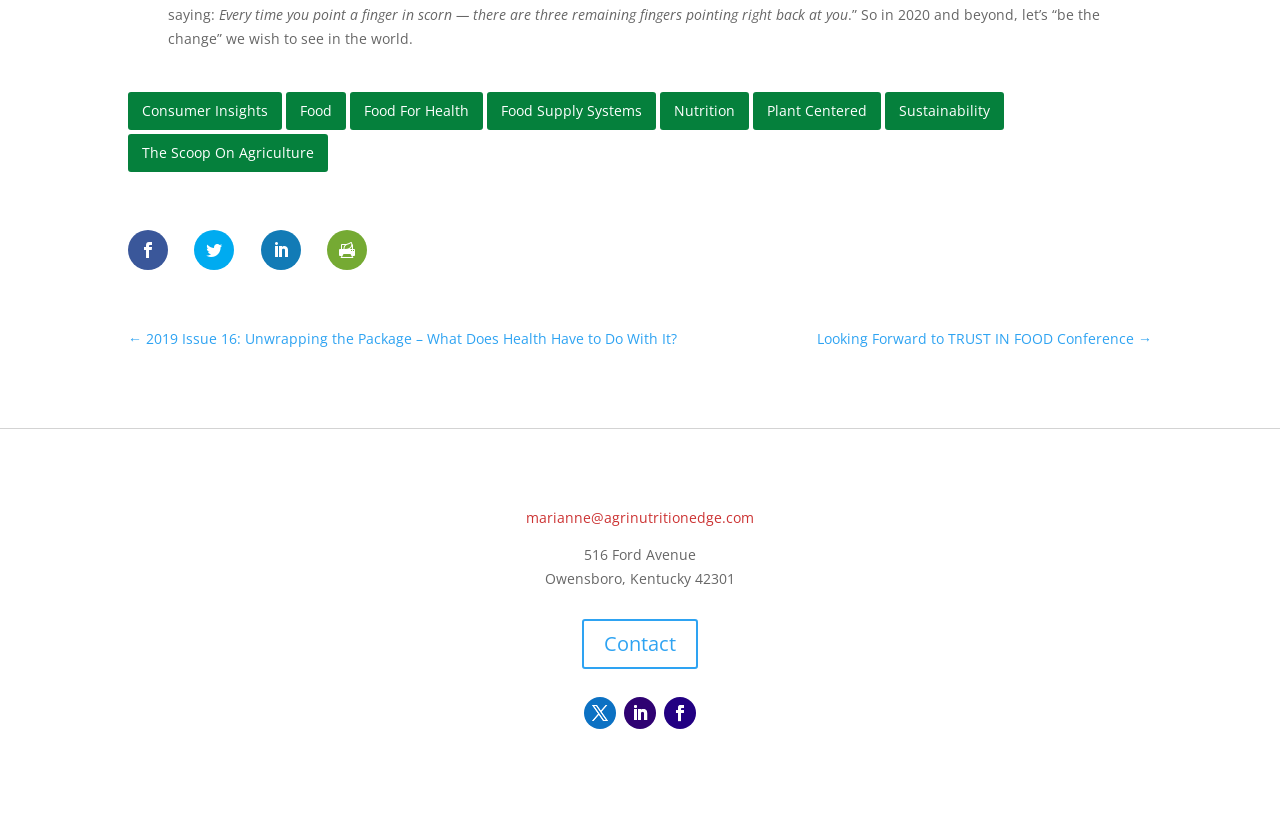Identify the bounding box coordinates of the part that should be clicked to carry out this instruction: "Contact marianne@agrinutritionedge.com".

[0.411, 0.624, 0.589, 0.647]